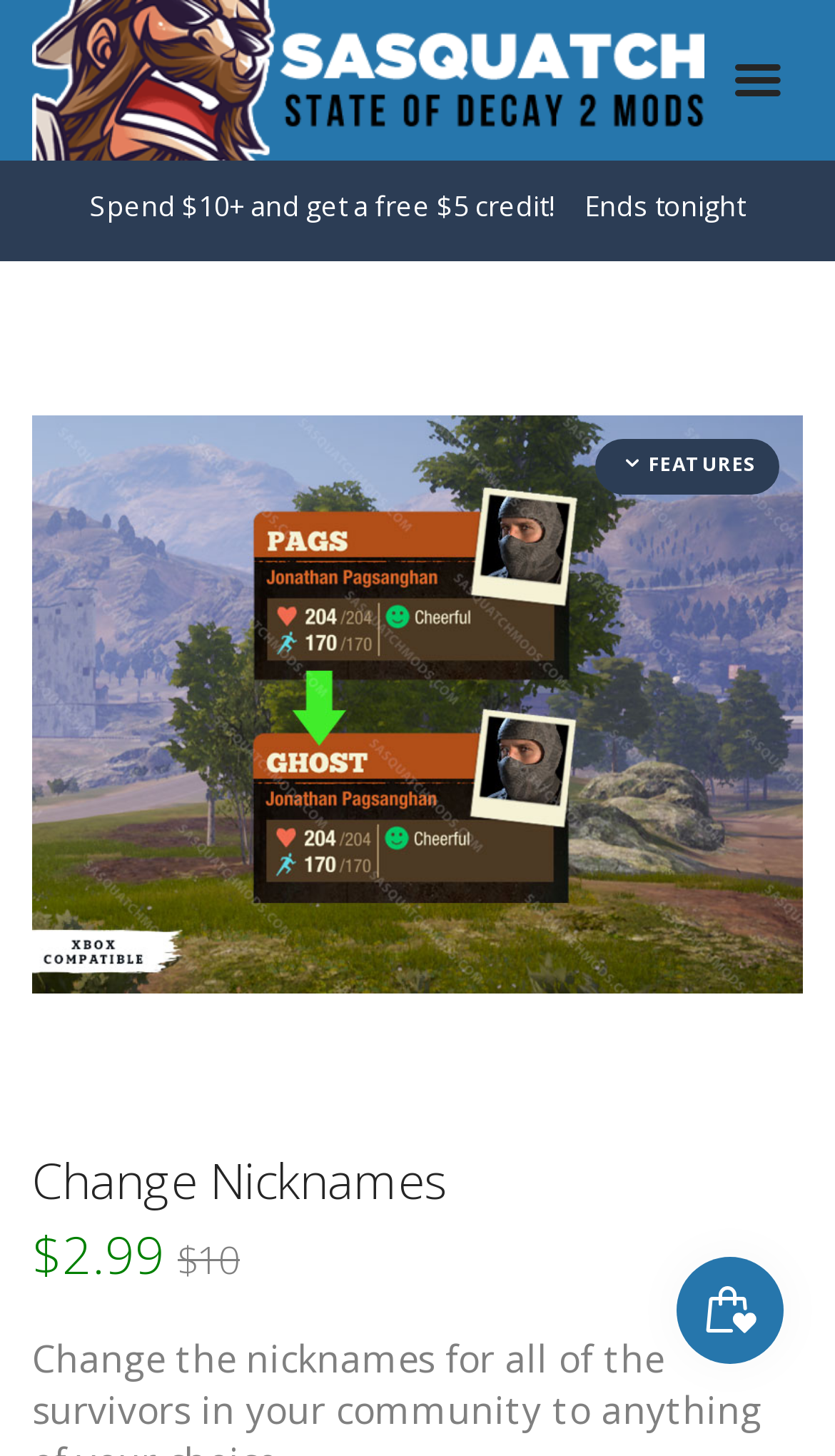How many links are there on the webpage?
Using the image as a reference, answer the question with a short word or phrase.

4